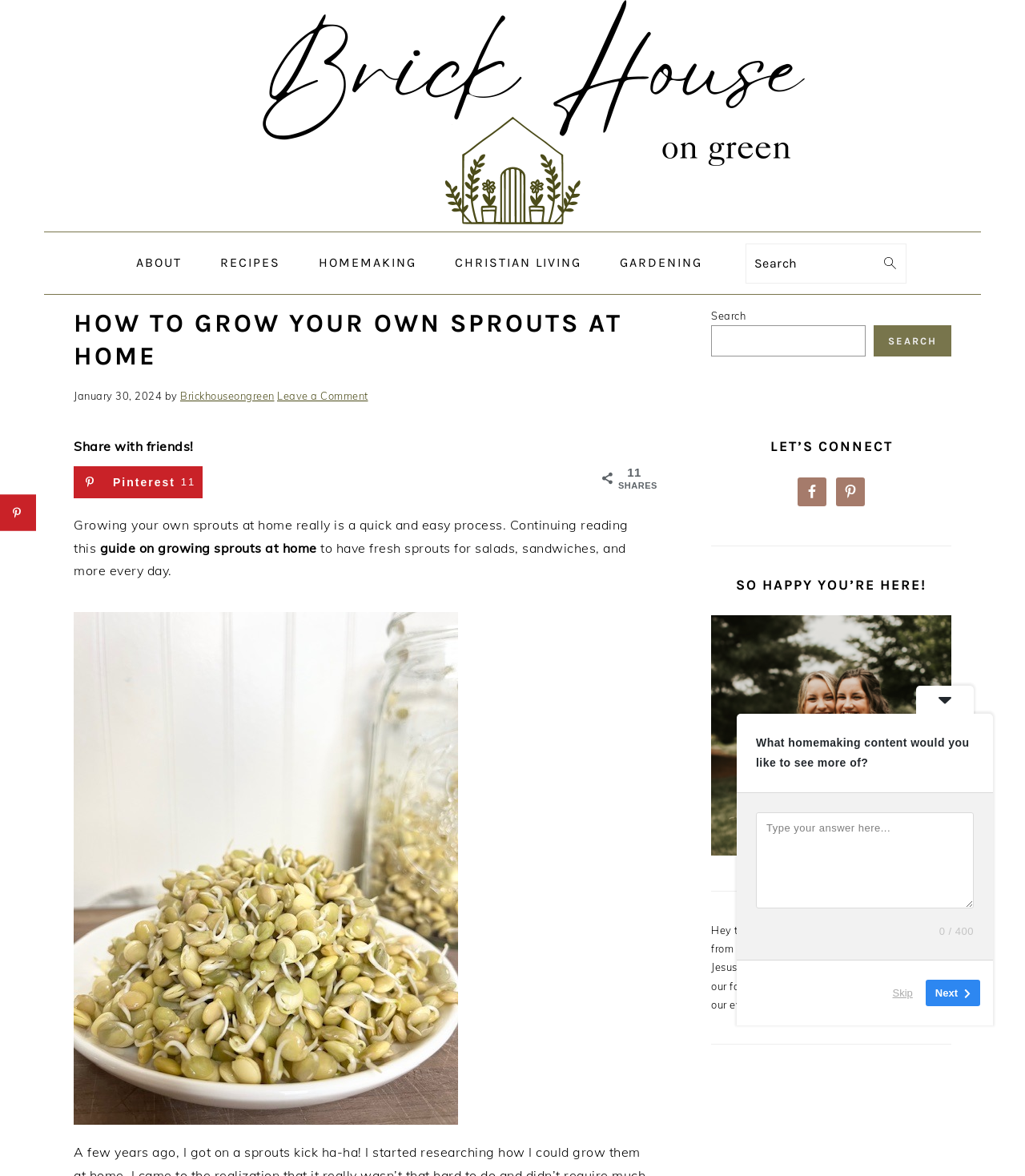Pinpoint the bounding box coordinates of the element you need to click to execute the following instruction: "Click on the 'GARDENING' link". The bounding box should be represented by four float numbers between 0 and 1, in the format [left, top, right, bottom].

[0.588, 0.202, 0.701, 0.245]